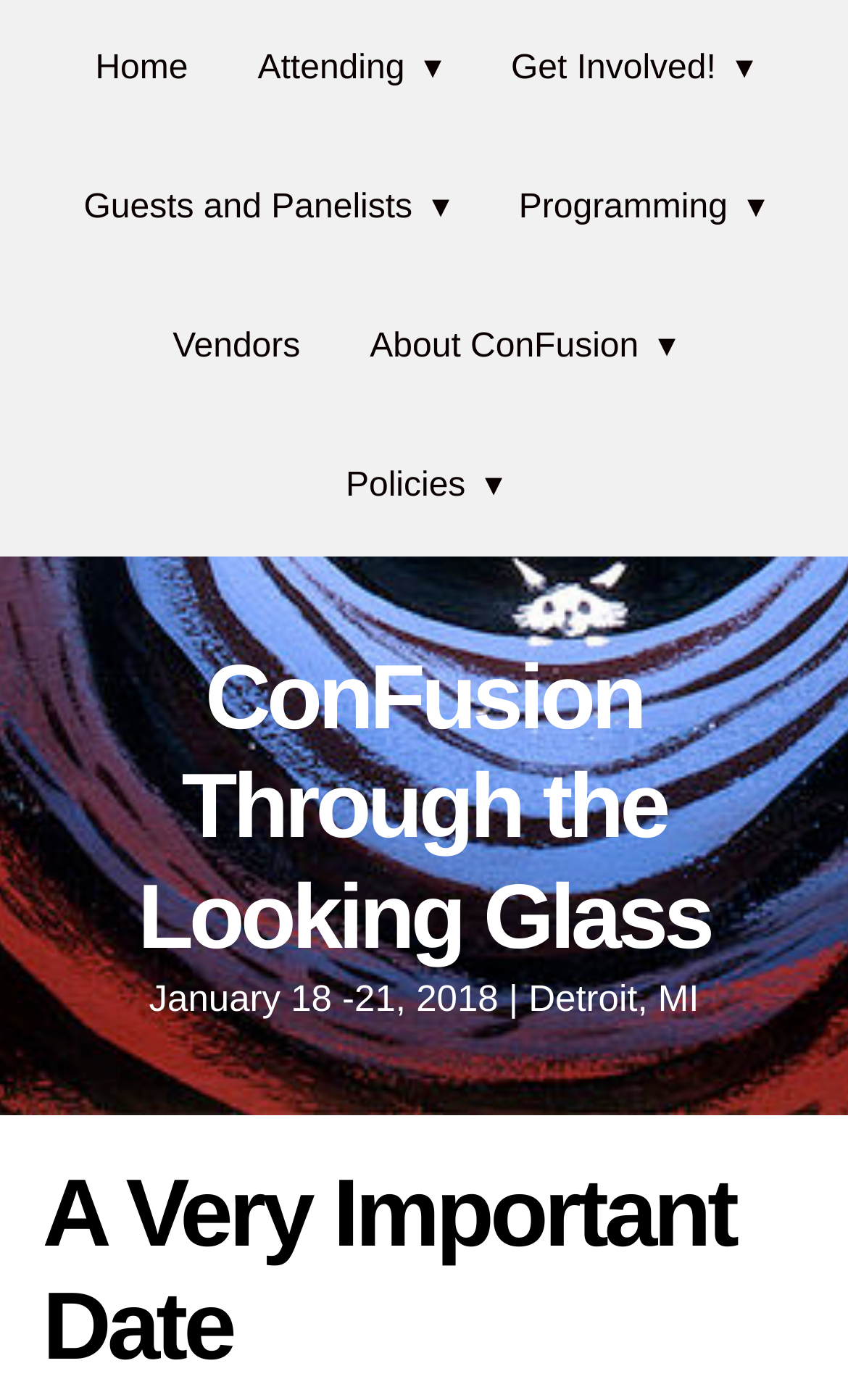Is there a section for vendors?
Refer to the image and provide a one-word or short phrase answer.

Yes